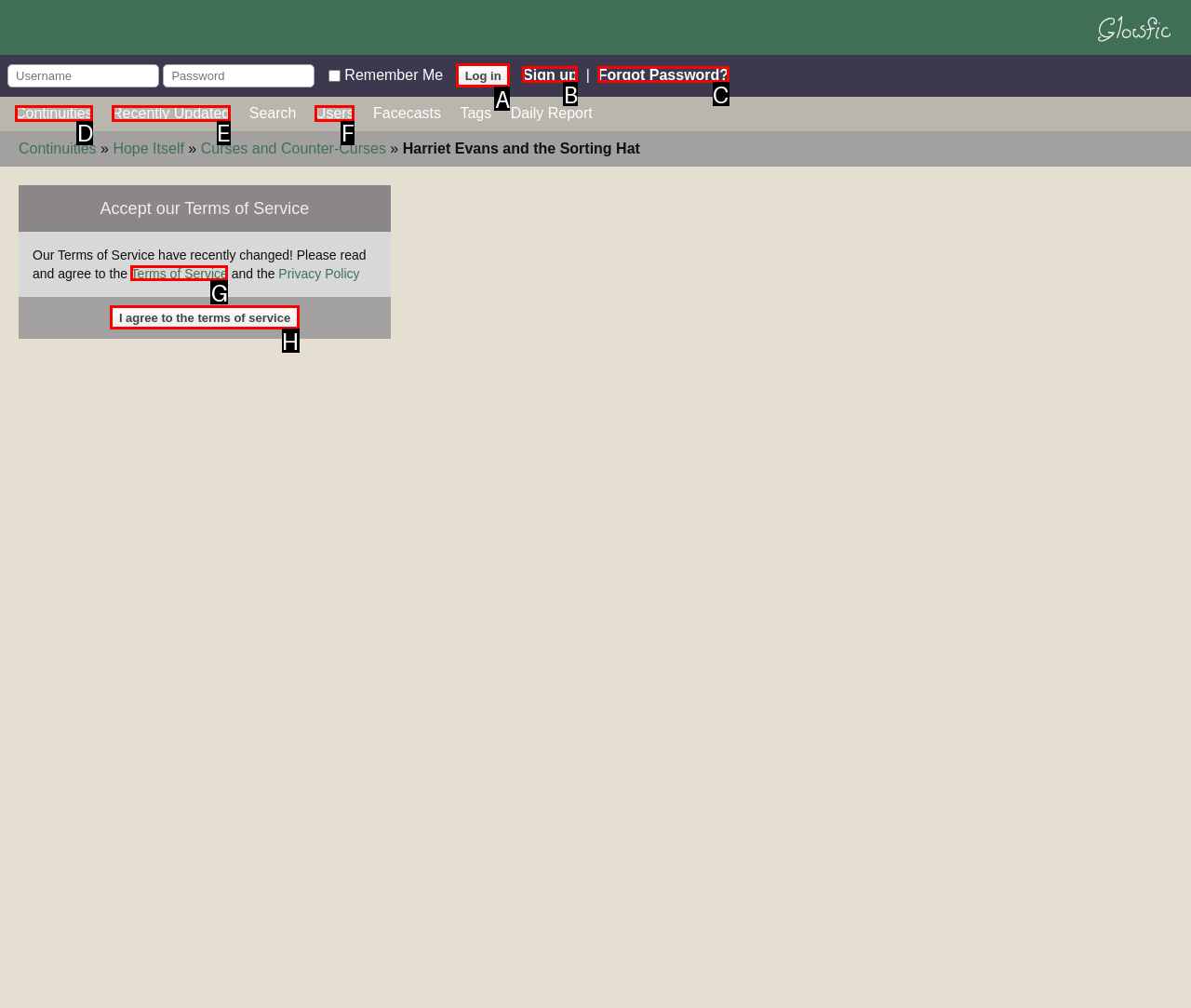Given the task: sign up, point out the letter of the appropriate UI element from the marked options in the screenshot.

B